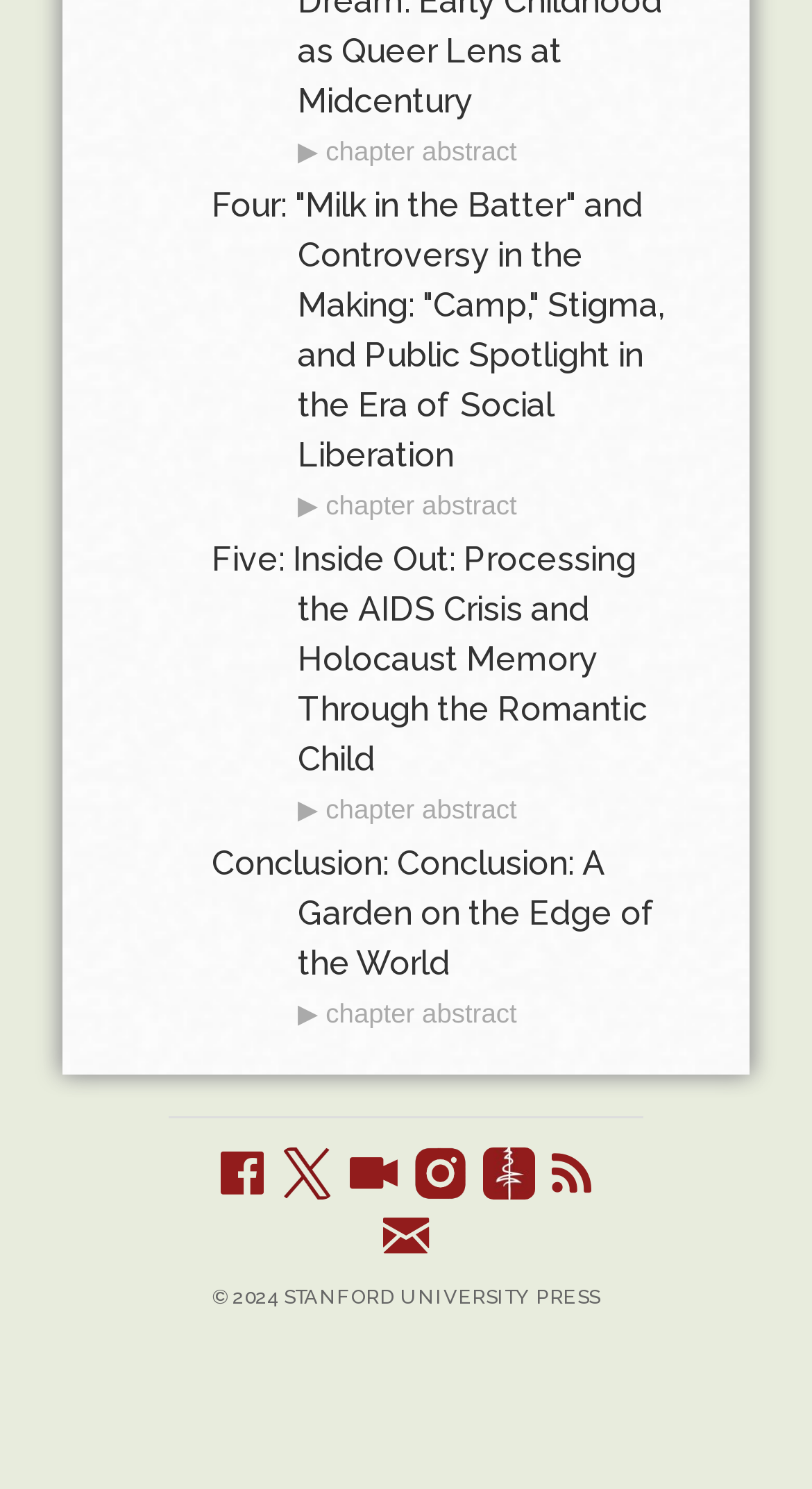What is the symbol next to 'Join the conversation on X'?
Carefully examine the image and provide a detailed answer to the question.

The symbol next to 'Join the conversation on X' can be found in the StaticText element with the text '▶' which is adjacent to the link 'Join the conversation on X'.